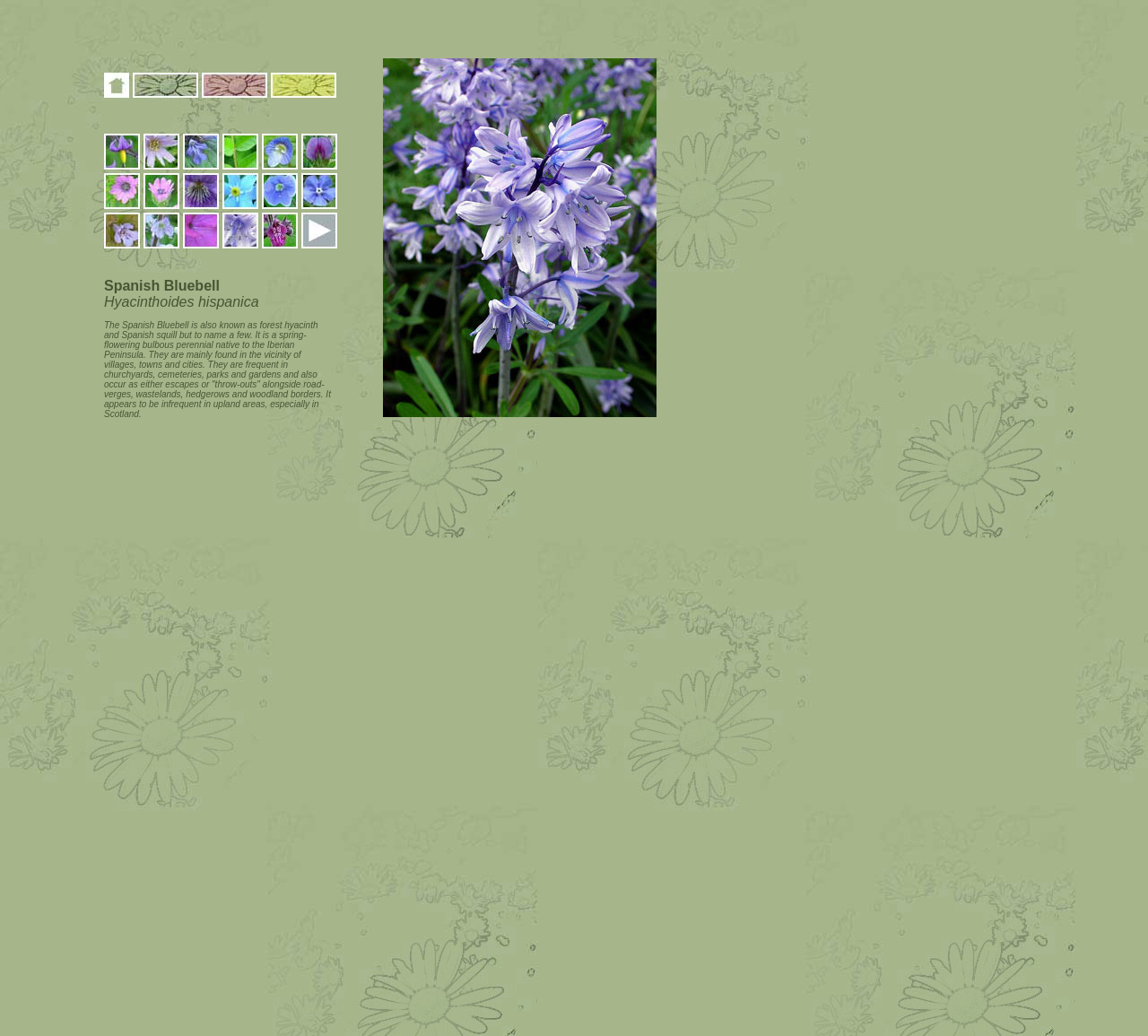What is the name of the flower described on this webpage?
Look at the screenshot and respond with one word or a short phrase.

Spanish Bluebell